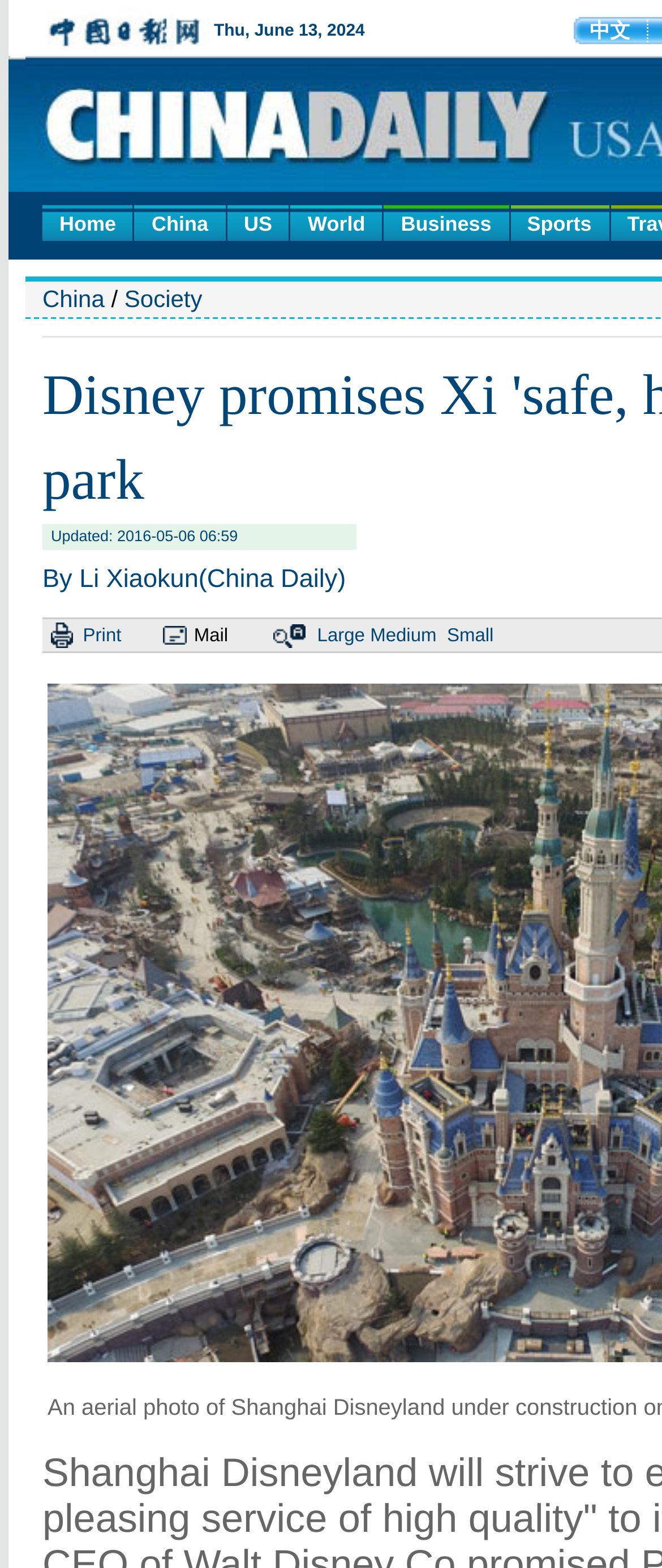Please identify the bounding box coordinates of the element on the webpage that should be clicked to follow this instruction: "send the article by mail". The bounding box coordinates should be given as four float numbers between 0 and 1, formatted as [left, top, right, bottom].

[0.293, 0.399, 0.345, 0.412]